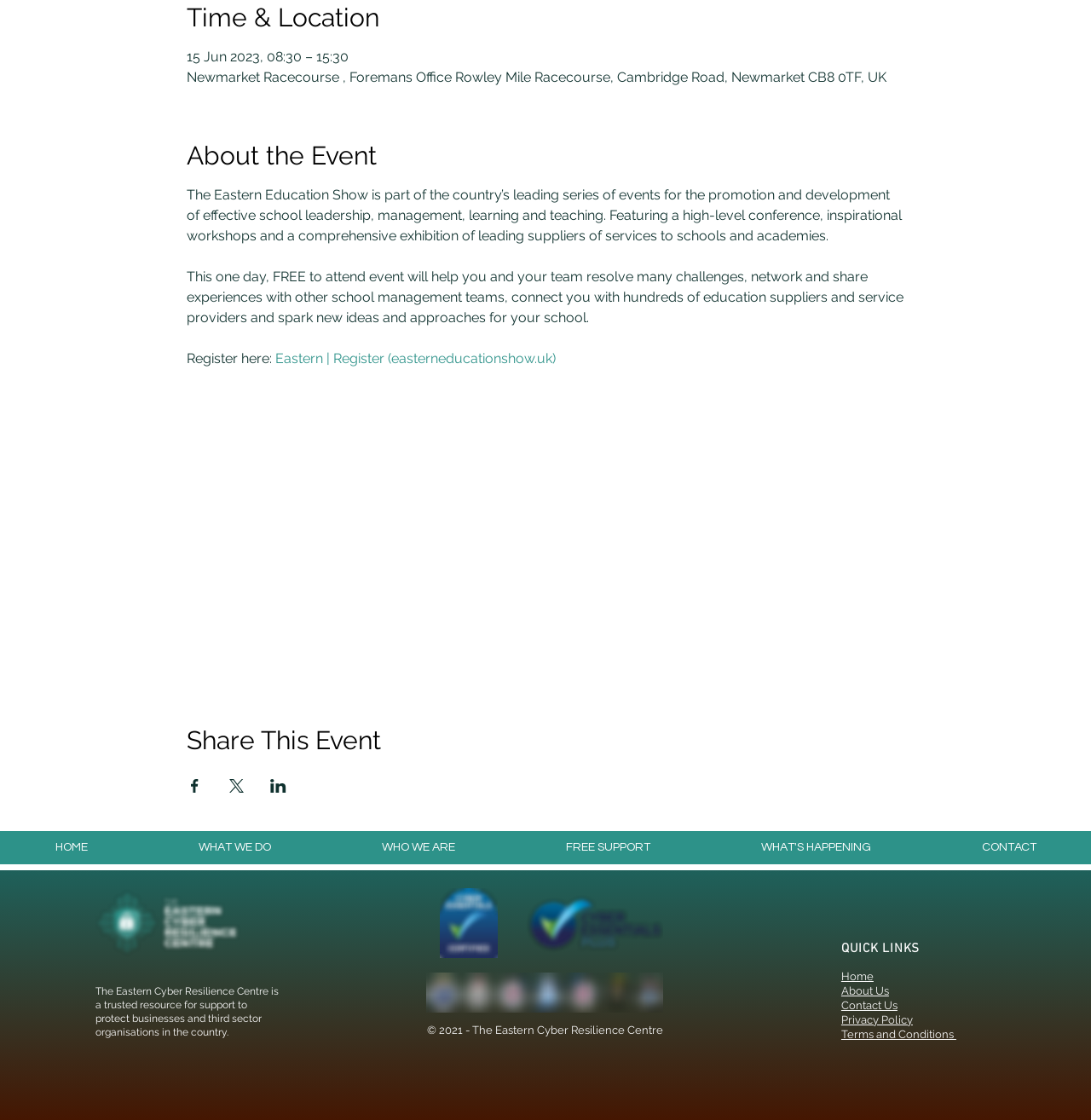Please provide the bounding box coordinates for the element that needs to be clicked to perform the following instruction: "Contact Us". The coordinates should be given as four float numbers between 0 and 1, i.e., [left, top, right, bottom].

[0.771, 0.892, 0.823, 0.903]